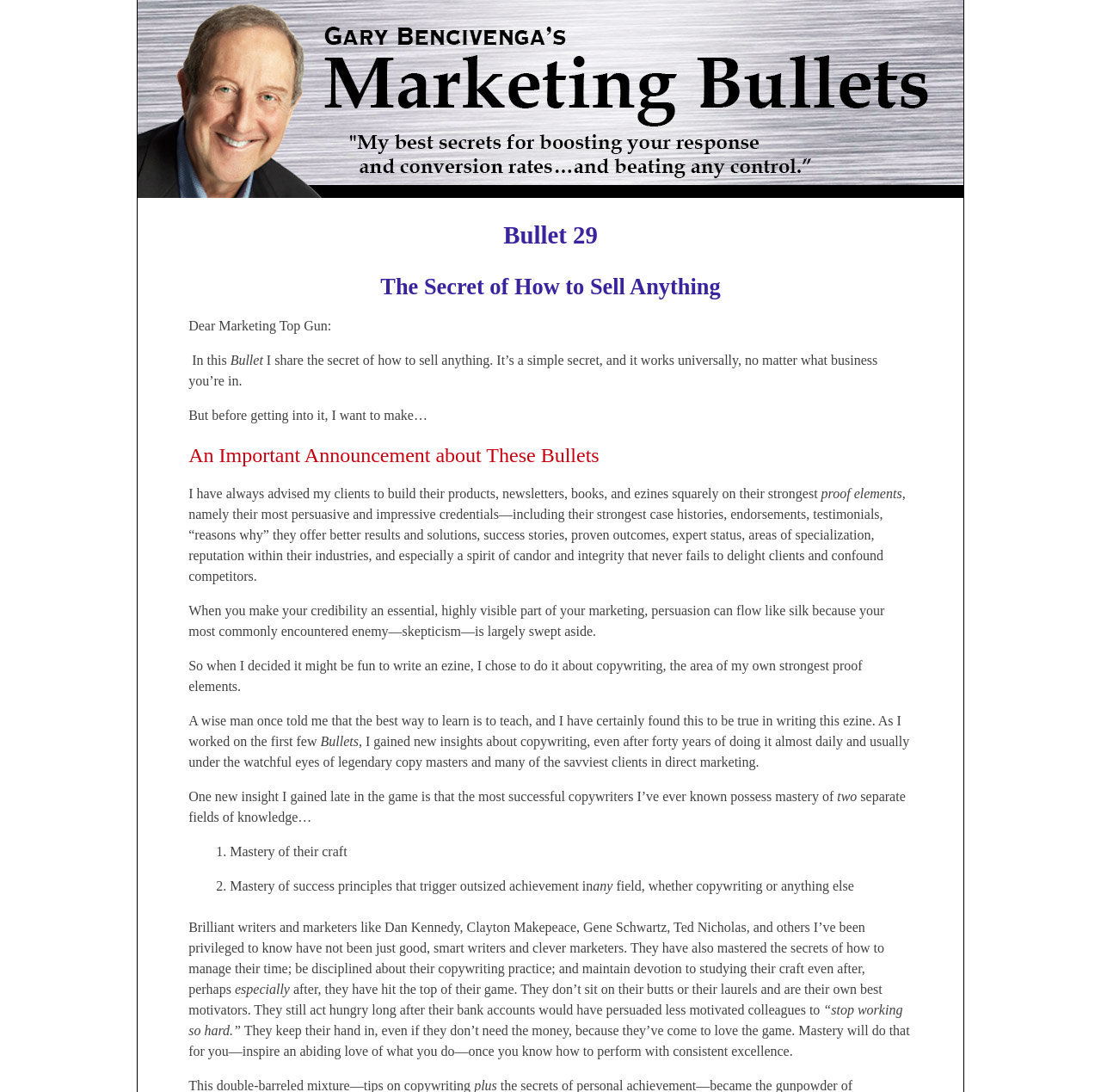Offer a detailed explanation of the webpage layout and contents.

The webpage is about Gary Bencivenga's marketing tips, specifically "Bullet 29". At the top, there is a large image that spans most of the width of the page. Below the image, there is a header section with two headings: "Bullet 29" and "The Secret of How to Sell Anything". 

Underneath the header section, there is an important announcement about "These Bullets". Below this announcement, there is a list with two list markers, "1." and "2.". The list items are not explicitly stated, but there is a block of text that follows, discussing the mastery of success principles that trigger outsized achievement in any field.

The text is divided into several paragraphs, with the first paragraph discussing how brilliant writers and marketers have mastered the secrets of time management, discipline, and devotion to studying their craft. The second paragraph emphasizes the importance of maintaining motivation and a love for the game, even after achieving success. The text is written in a formal and informative tone, suggesting that the webpage is an article or blog post about marketing and success principles.